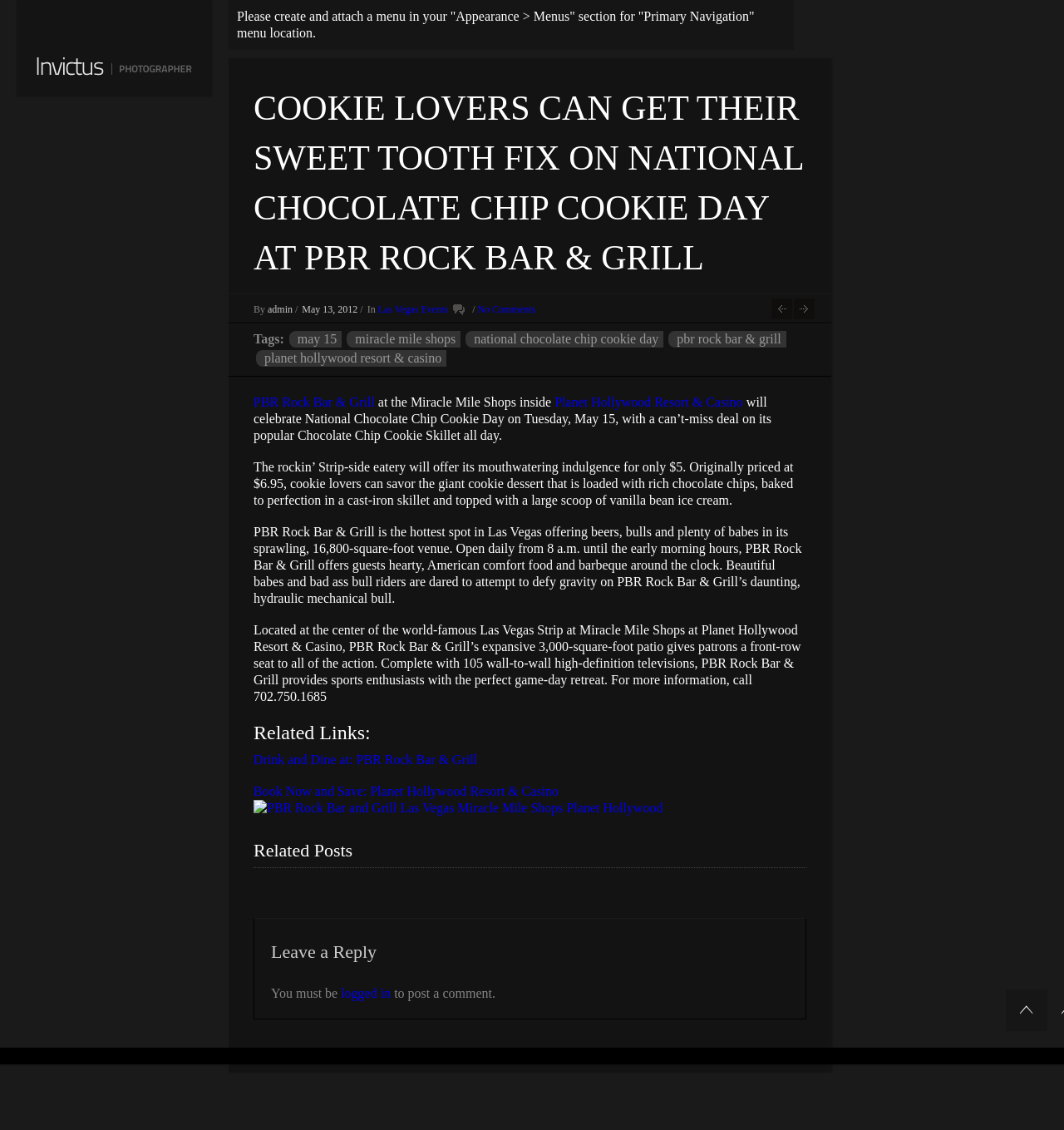Determine the bounding box coordinates of the region that needs to be clicked to achieve the task: "Click on the link to PBR Rock Bar & Grill".

[0.628, 0.293, 0.739, 0.308]